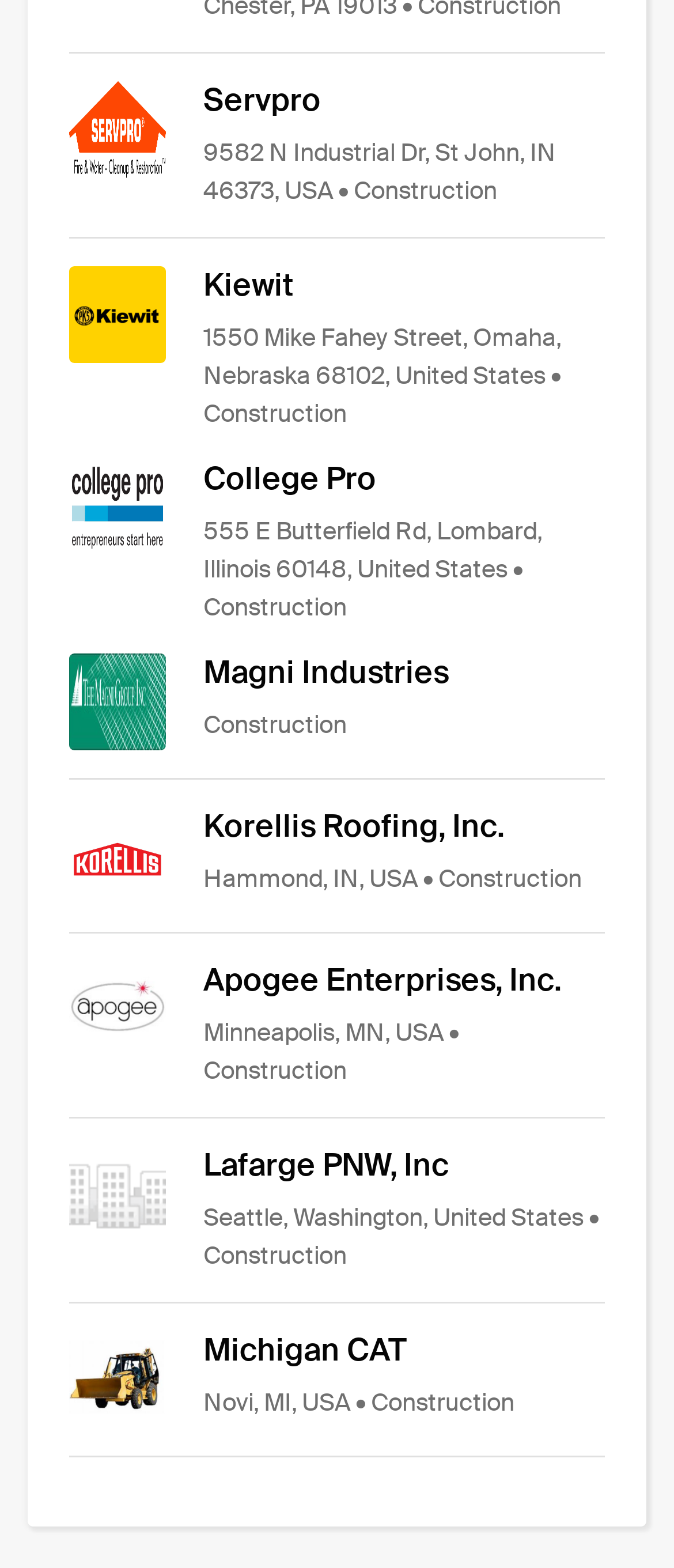What is the state of Michigan CAT?
Based on the content of the image, thoroughly explain and answer the question.

According to the webpage, Michigan CAT's address is listed as 'Novi, MI, USA', indicating that Michigan CAT is located in the state of Michigan.